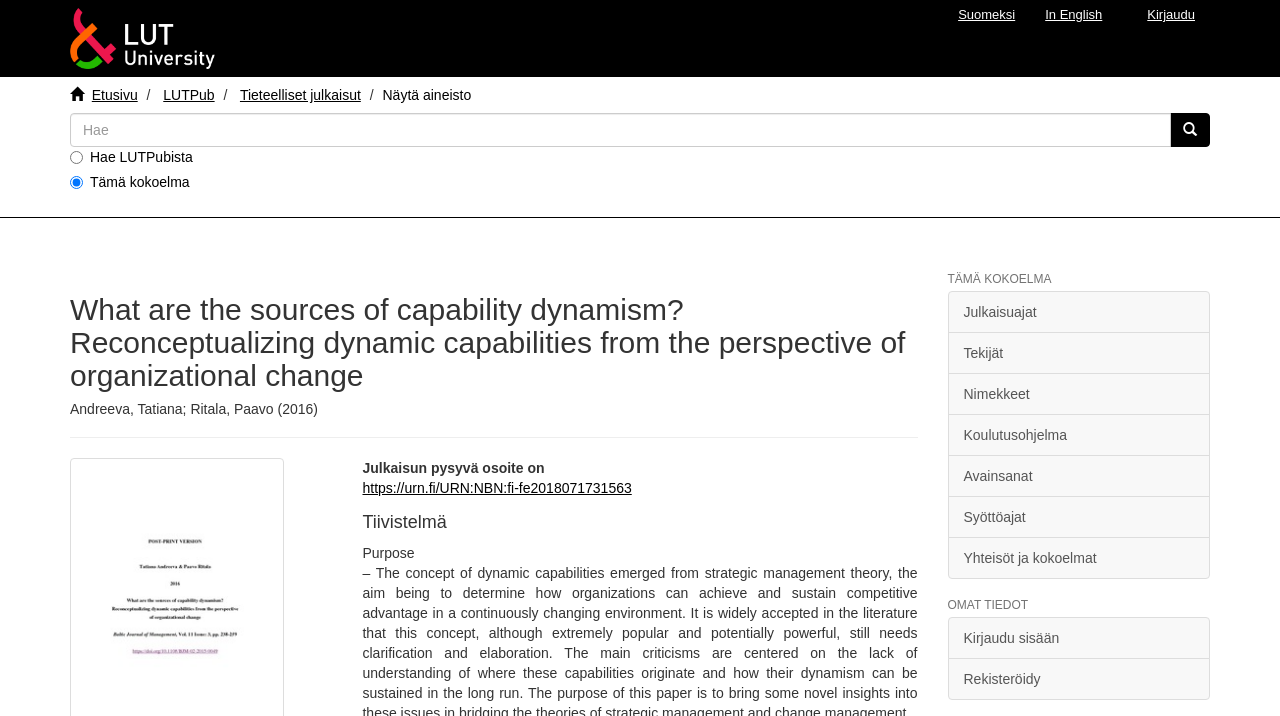Could you find the bounding box coordinates of the clickable area to complete this instruction: "Switch to English"?

[0.805, 0.0, 0.873, 0.056]